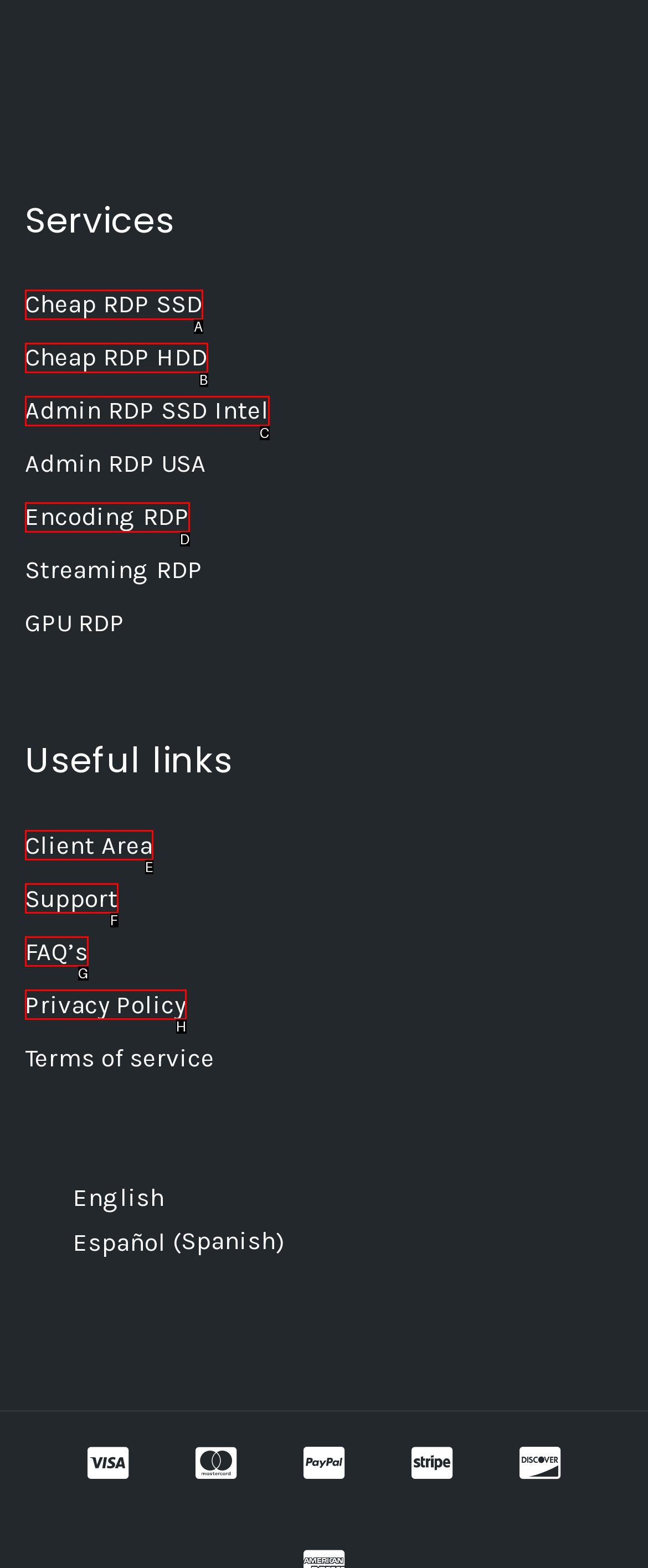Please select the letter of the HTML element that fits the description: Cheap RDP SSD. Answer with the option's letter directly.

A